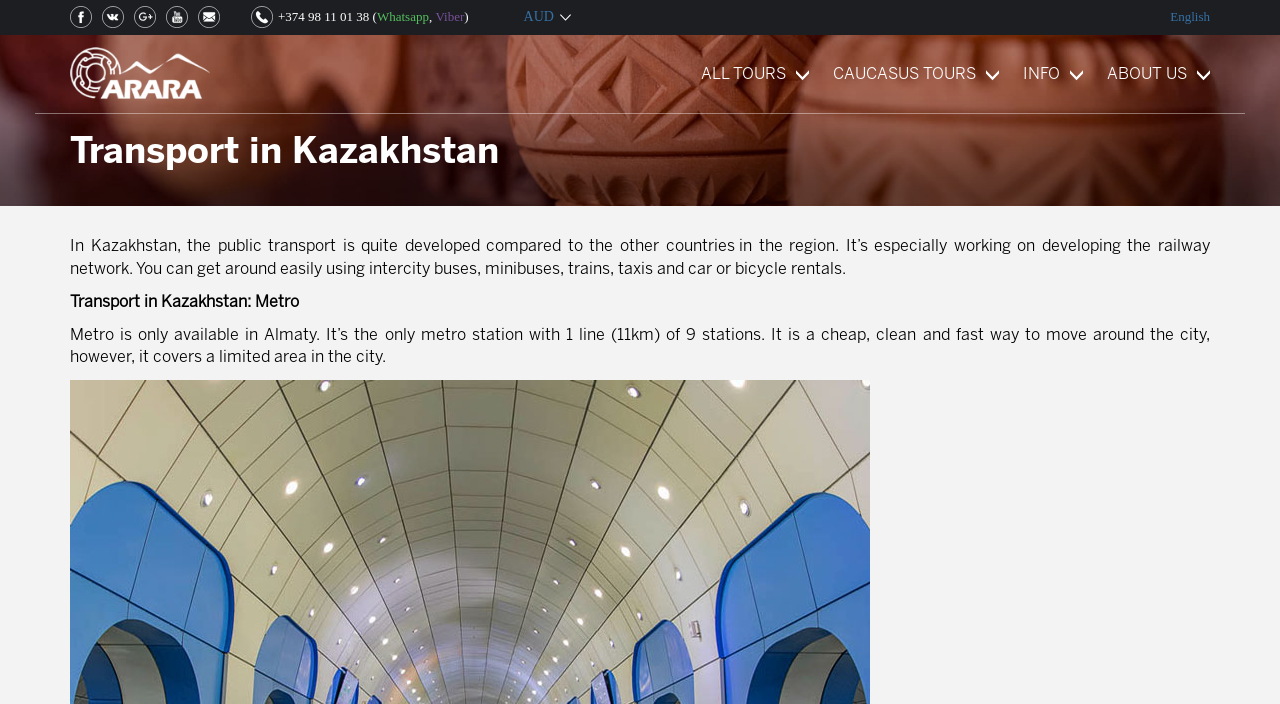Please identify the bounding box coordinates of the clickable element to fulfill the following instruction: "Learn about CAUCASUS TOURS". The coordinates should be four float numbers between 0 and 1, i.e., [left, top, right, bottom].

[0.651, 0.081, 0.78, 0.132]